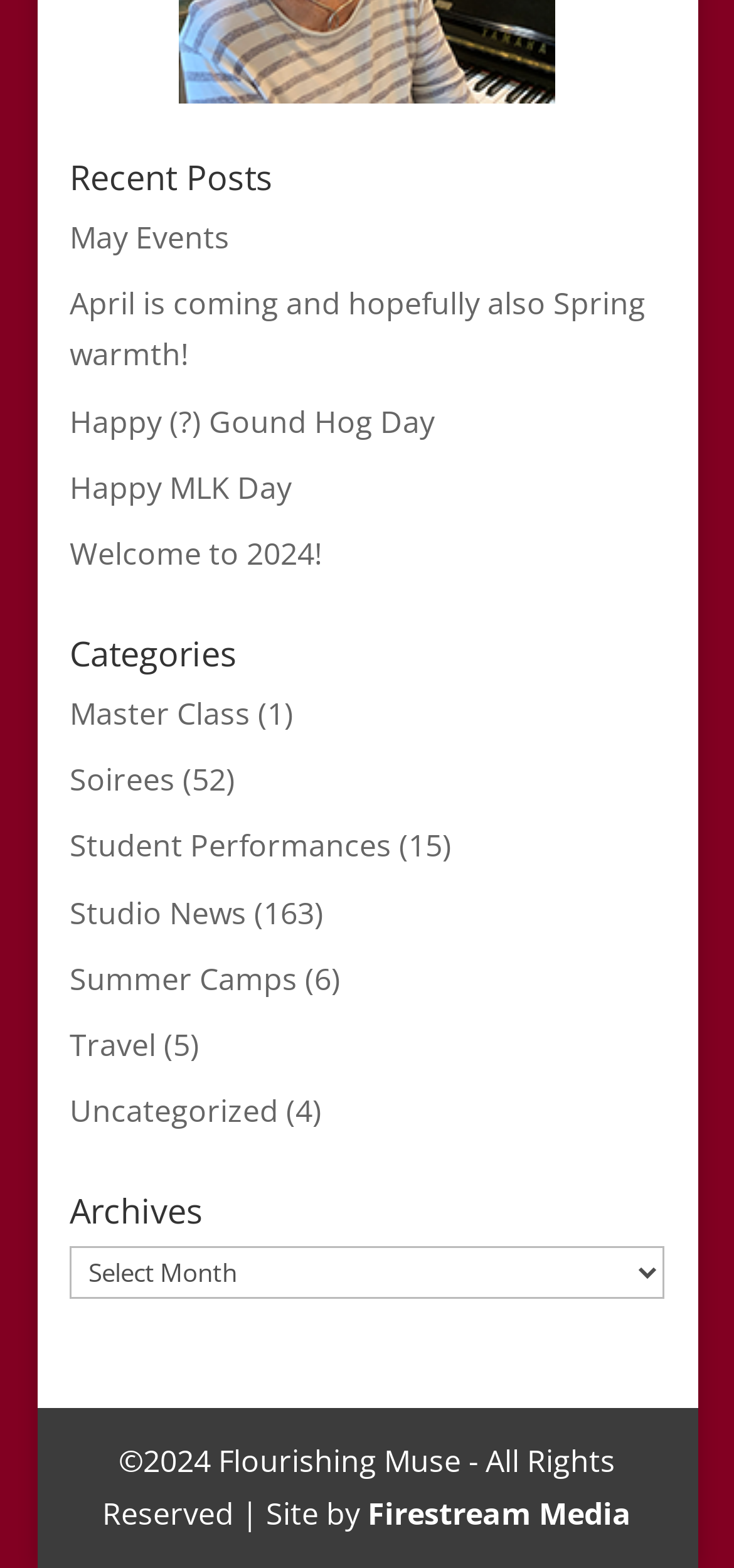Refer to the image and offer a detailed explanation in response to the question: How many posts are listed under 'Recent Posts'?

I counted the number of links under the 'Recent Posts' heading, which are 'May Events', 'April is coming and hopefully also Spring warmth!', 'Happy (?) Gound Hog Day', 'Happy MLK Day', and 'Welcome to 2024!', totaling 5 posts.